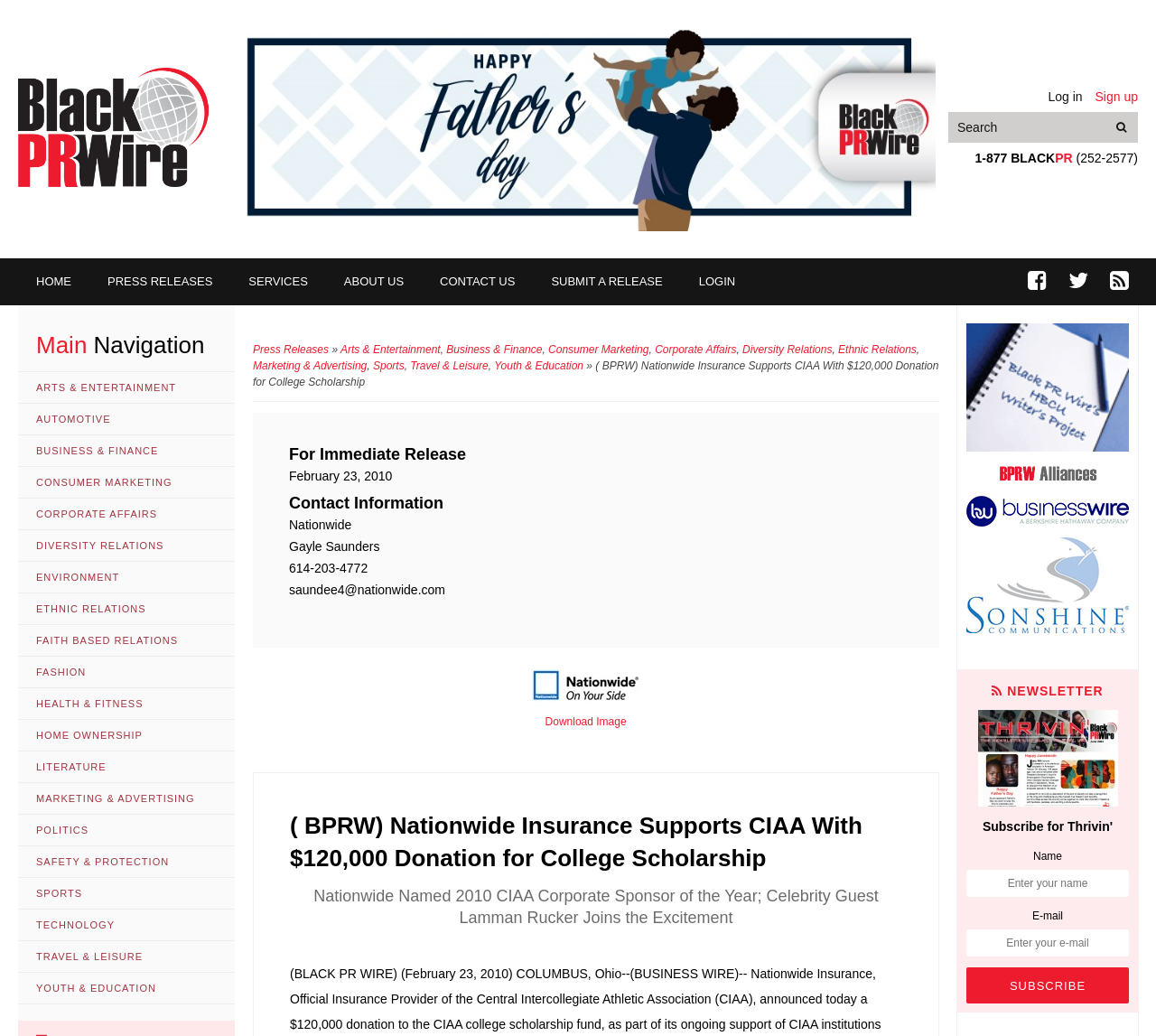Highlight the bounding box coordinates of the region I should click on to meet the following instruction: "Click on Breakfast recipes".

None